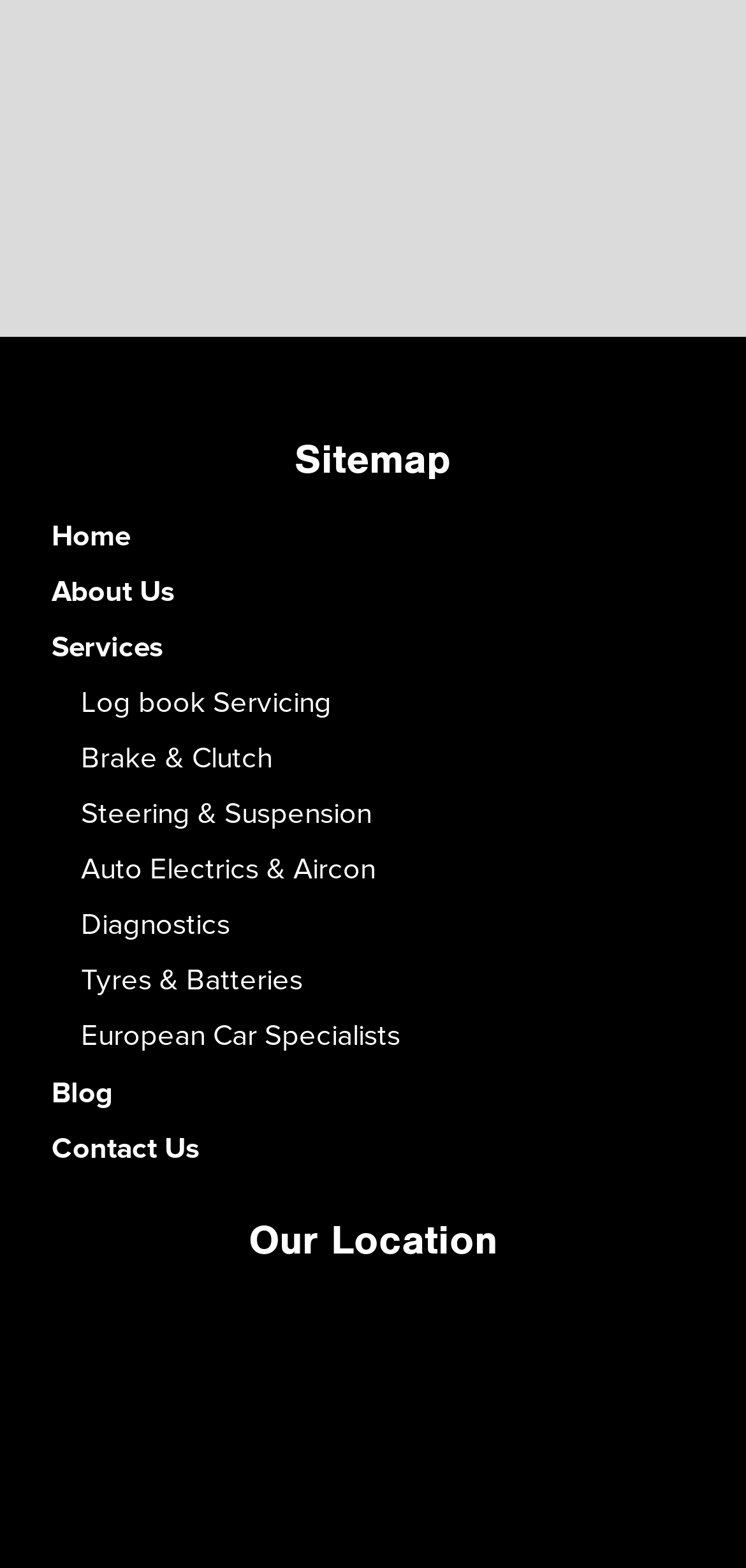Please identify the bounding box coordinates of the element I need to click to follow this instruction: "view services".

[0.069, 0.404, 0.218, 0.422]